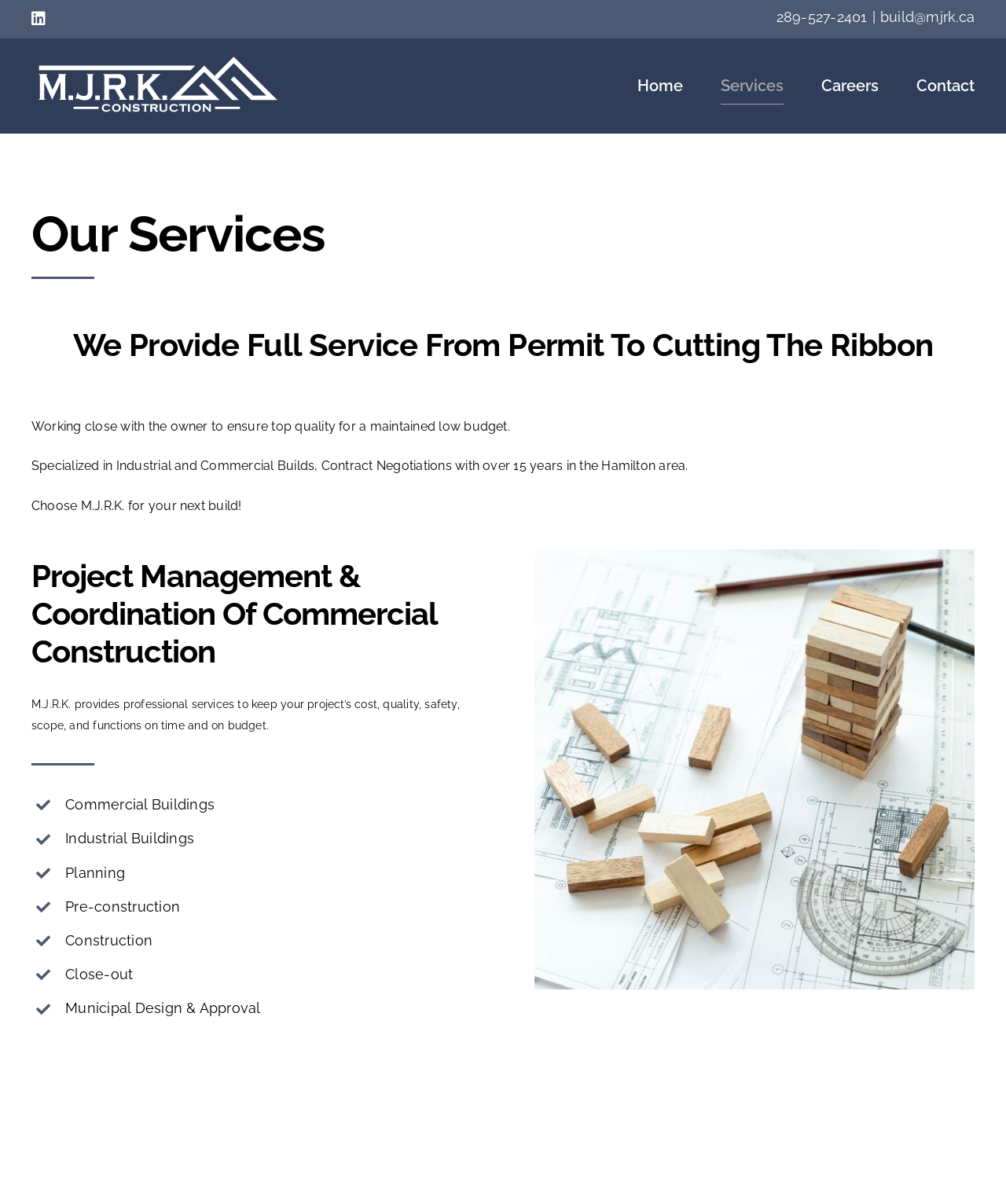Refer to the image and answer the question with as much detail as possible: What is the last stage of the construction process mentioned on the webpage?

I found this information by looking at the list of construction stages mentioned on the webpage, which includes Planning, Pre-construction, Construction, and Close-out.